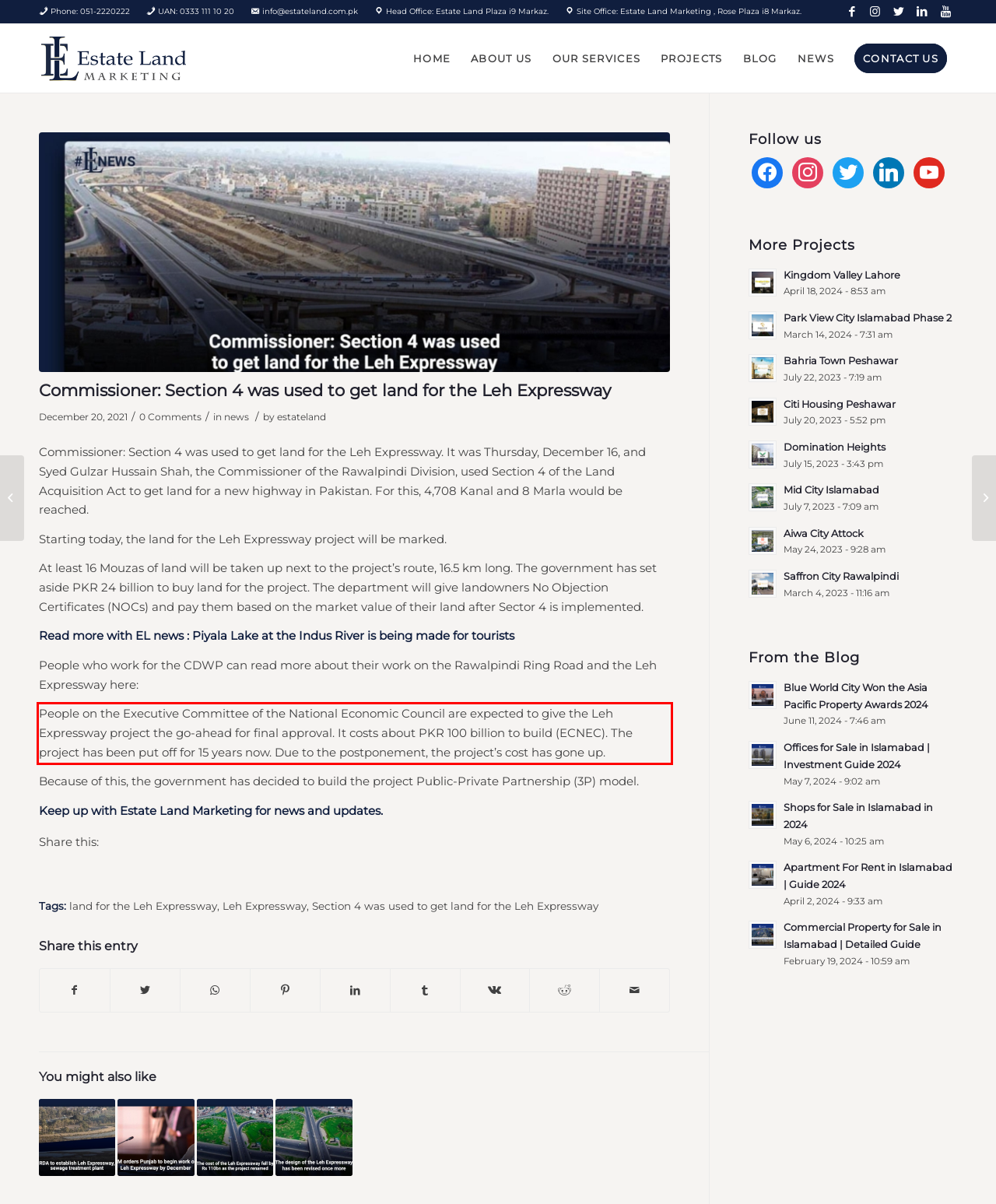Please perform OCR on the text content within the red bounding box that is highlighted in the provided webpage screenshot.

People on the Executive Committee of the National Economic Council are expected to give the Leh Expressway project the go-ahead for final approval. It costs about PKR 100 billion to build (ECNEC). The project has been put off for 15 years now. Due to the postponement, the project’s cost has gone up.